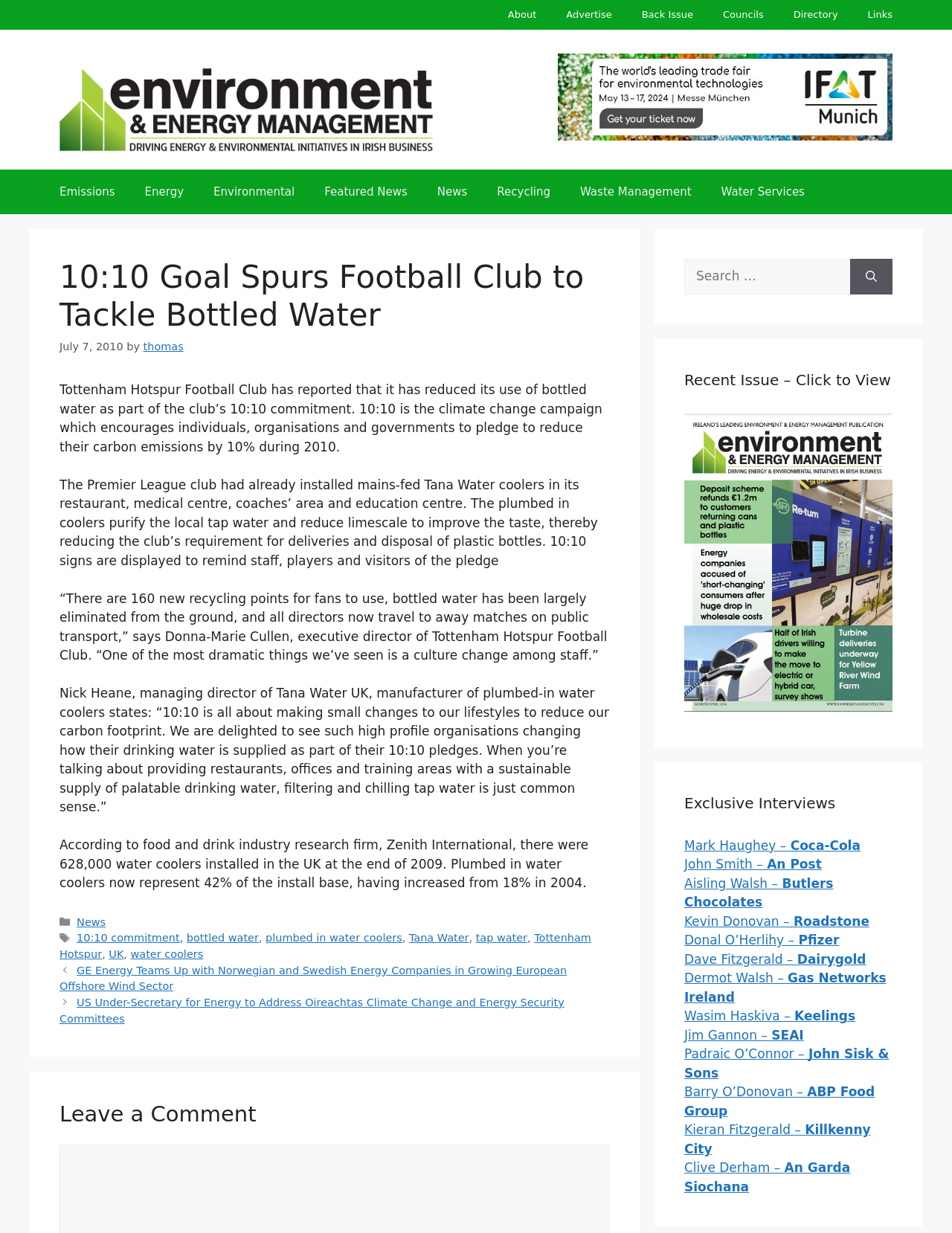Describe all the significant parts and information present on the webpage.

This webpage is about an environmental initiative by Tottenham Hotspur Football Club to reduce their carbon emissions. The page has a banner at the top with a link to the site's main page. Below the banner, there are several navigation links, including "Emissions", "Energy", "Environmental", and others.

The main content of the page is an article about Tottenham Hotspur's efforts to reduce their use of bottled water as part of their 10:10 commitment. The article is divided into several paragraphs, with headings and subheadings. There are also quotes from Donna-Marie Cullen, executive director of Tottenham Hotspur Football Club, and Nick Heane, managing director of Tana Water UK.

To the right of the article, there are several complementary sections. One section has a search box and a button to search for specific content. Another section has a heading "Recent Issue – Click to View" with a link to view a recent issue. There is also a section with exclusive interviews with various individuals from companies such as Coca-Cola, An Post, and Pfizer.

At the bottom of the page, there are links to categories and tags related to the article, as well as a footer section with links to other pages on the site. There are also several images throughout the page, including a logo for Environment & Energy Management and an image related to the article's content.

Overall, the page is well-organized and easy to navigate, with clear headings and sections that separate the different types of content.